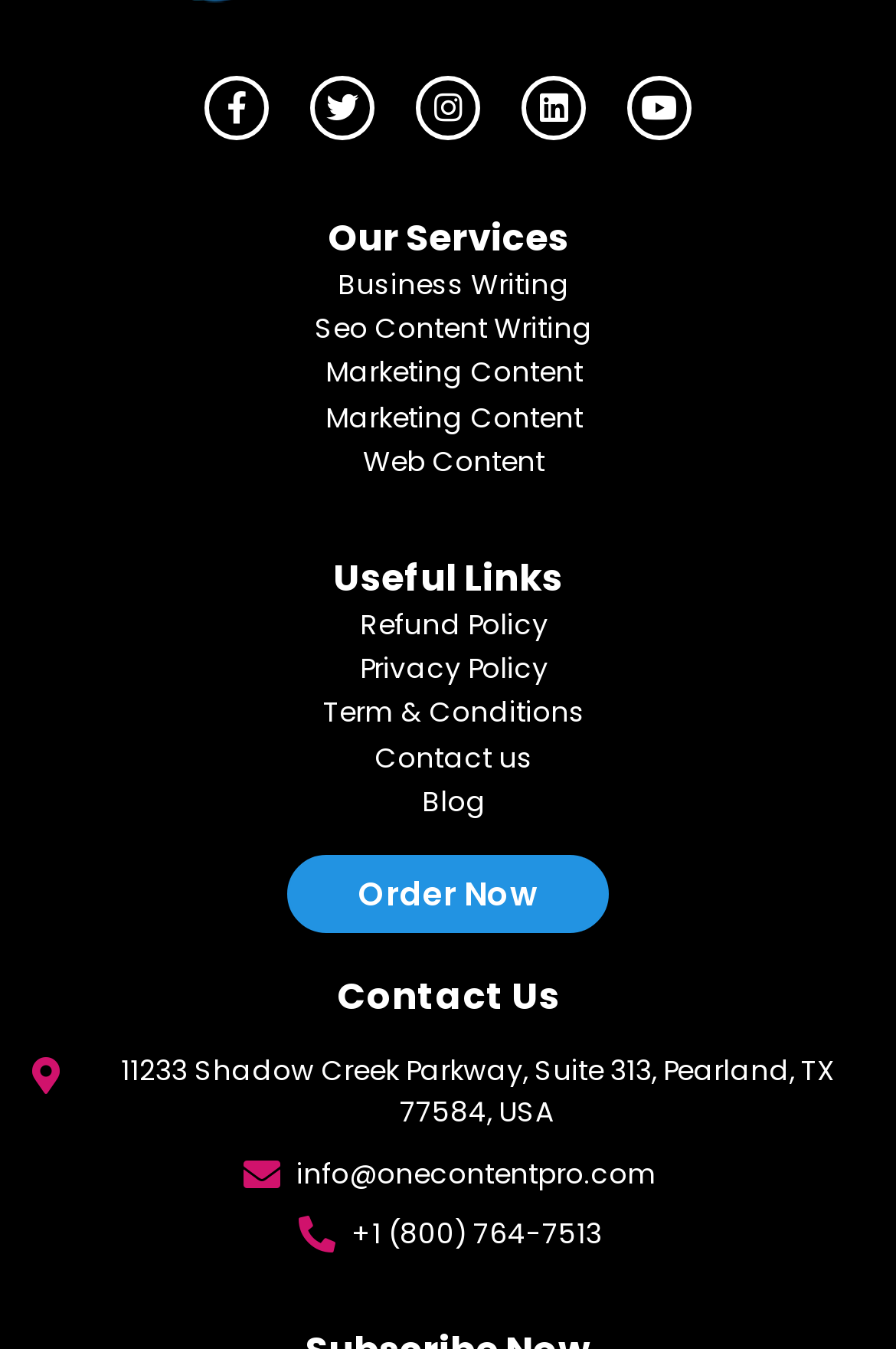Provide a brief response in the form of a single word or phrase:
What social media platforms are listed?

Facebook, Twitter, Instagram, Linkedin, Youtube